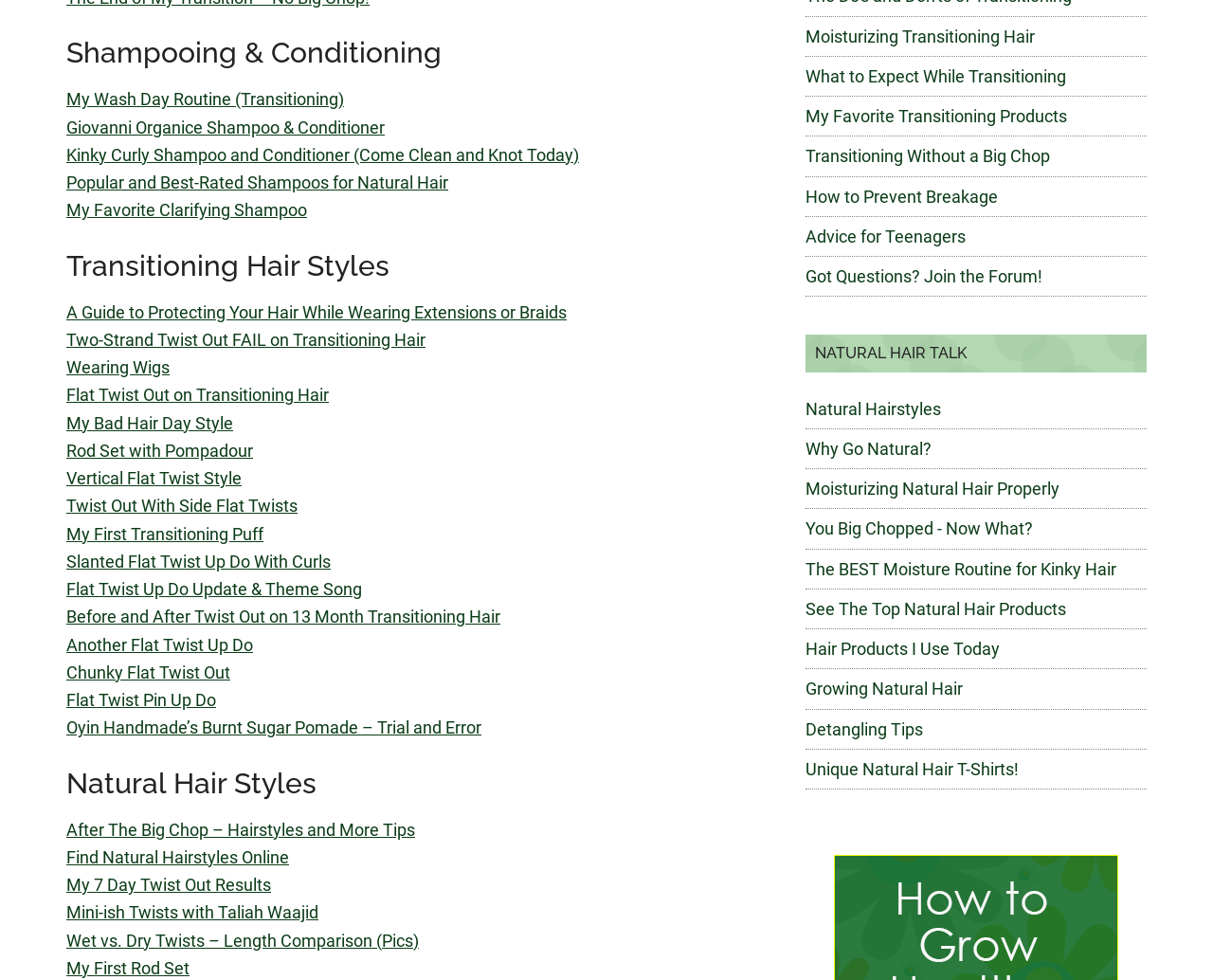Determine the bounding box coordinates of the clickable region to follow the instruction: "Check out 'Unique Natural Hair T-Shirts!'".

[0.664, 0.774, 0.84, 0.795]